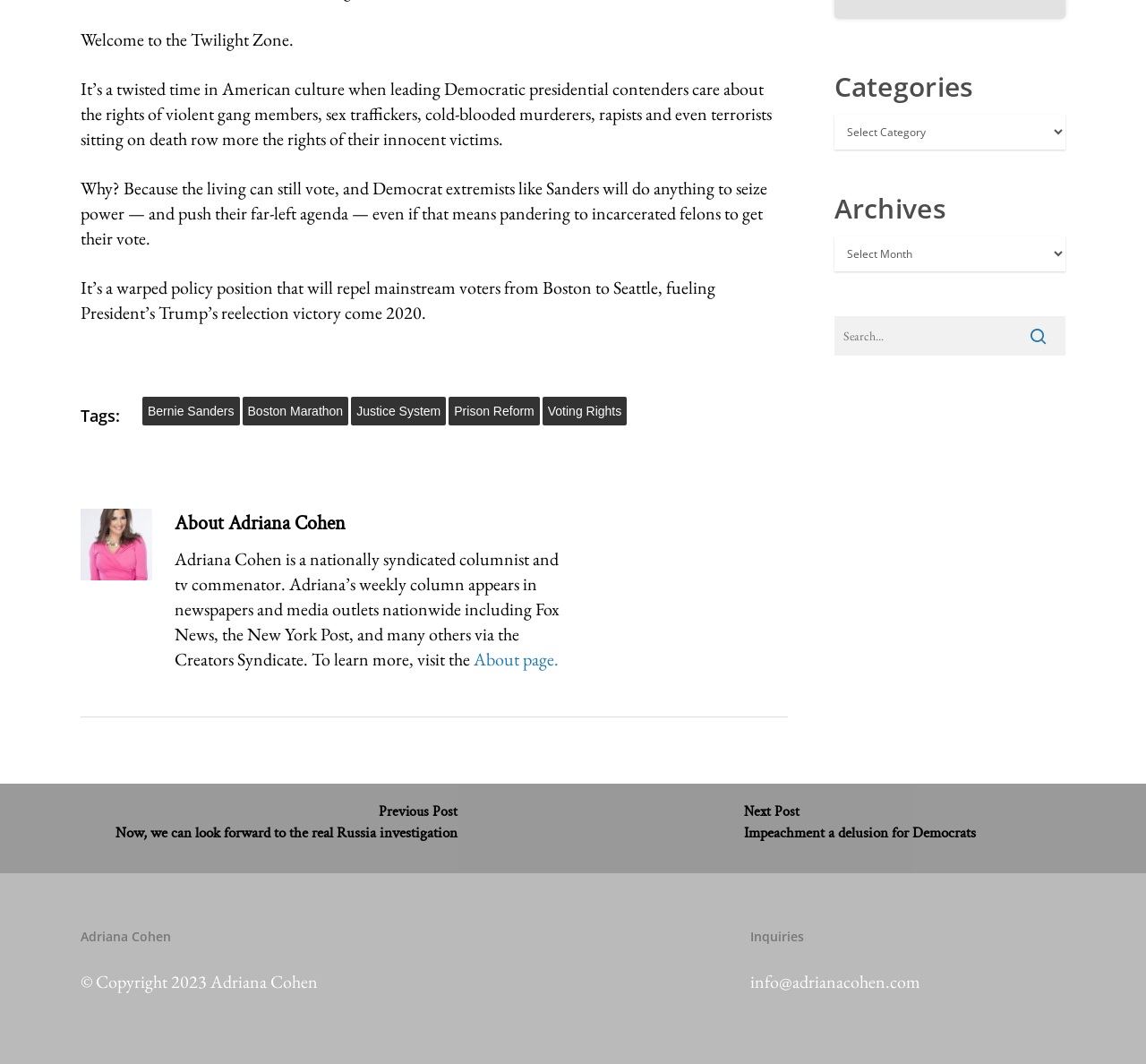Please identify the bounding box coordinates of the element that needs to be clicked to execute the following command: "Search for something". Provide the bounding box using four float numbers between 0 and 1, formatted as [left, top, right, bottom].

[0.728, 0.298, 0.93, 0.335]